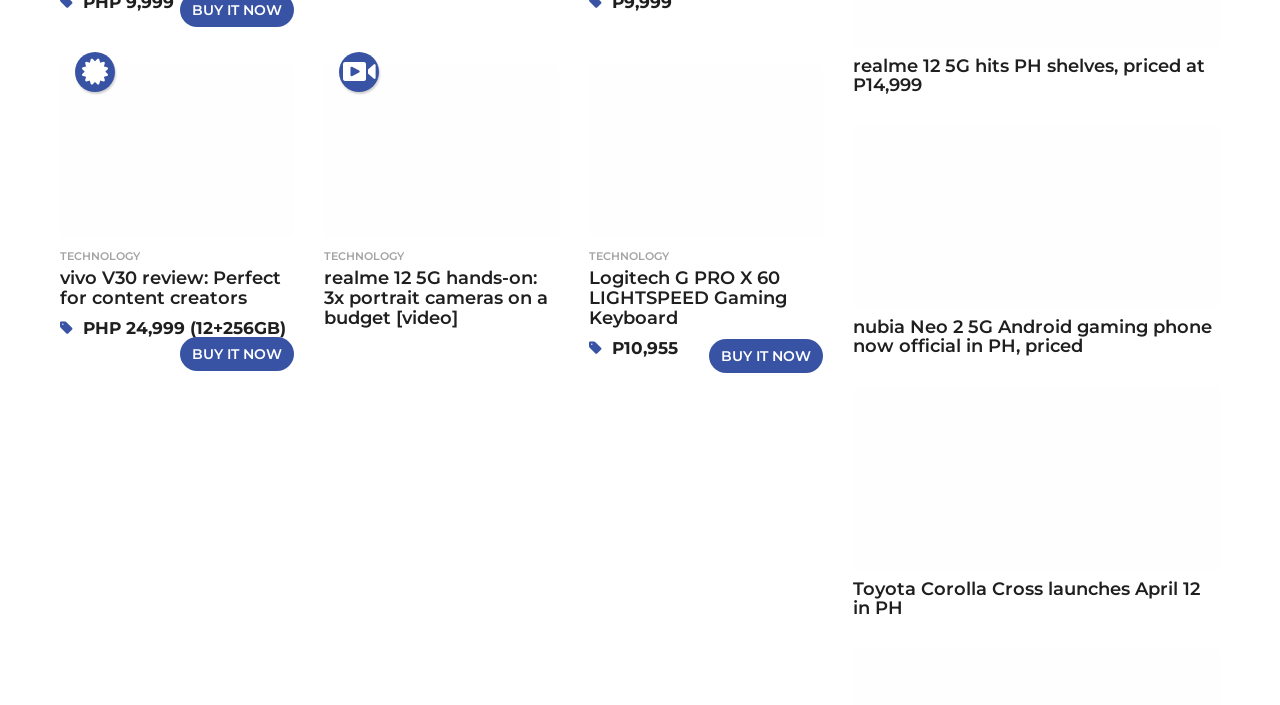Provide your answer in a single word or phrase: 
What is the category of the Logitech G PRO X 60 LIGHTSPEED Gaming Keyboard?

TECHNOLOGY